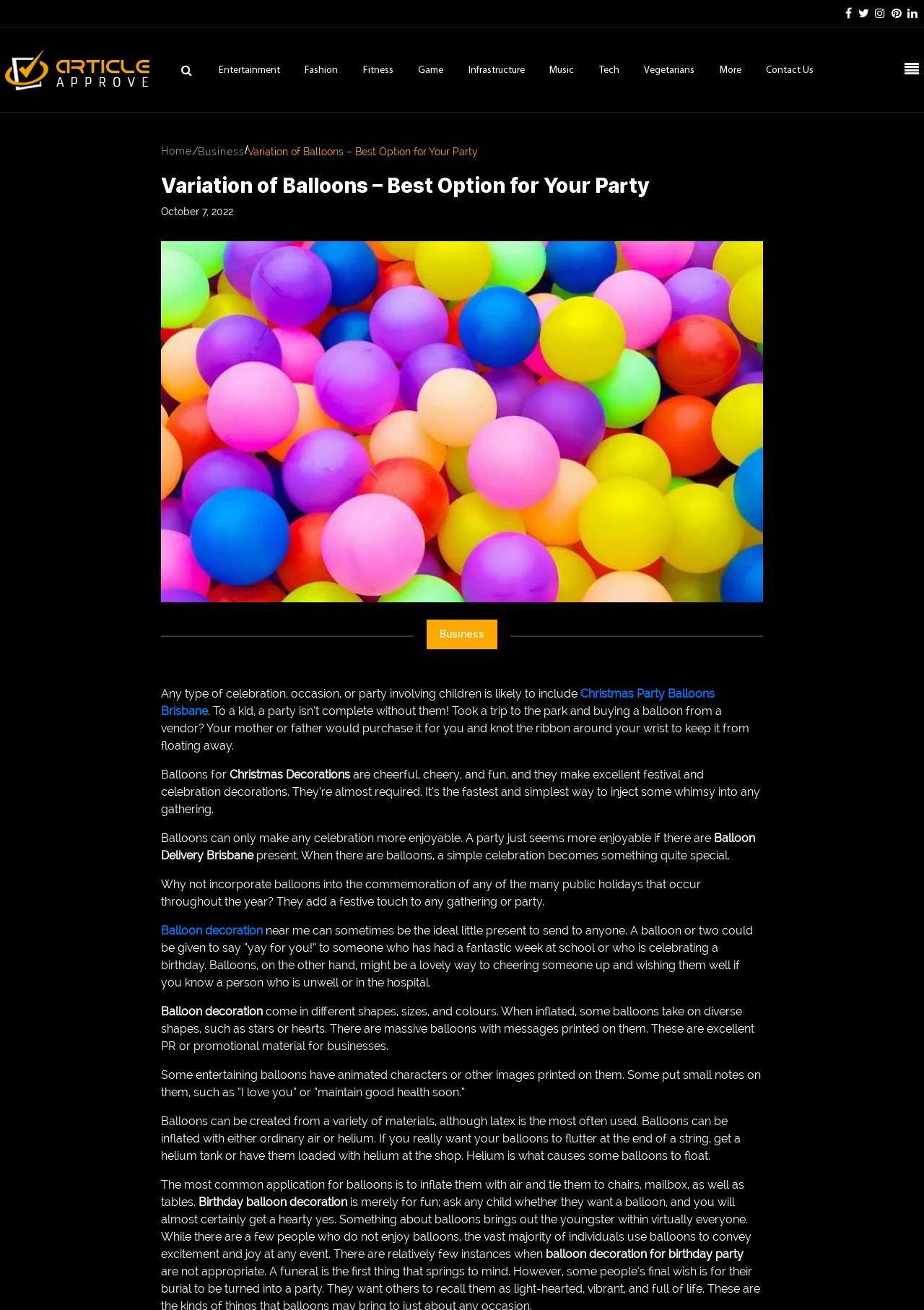Determine the bounding box coordinates of the section I need to click to execute the following instruction: "Click on the 'Contact Us' link". Provide the coordinates as four float numbers between 0 and 1, i.e., [left, top, right, bottom].

[0.829, 0.05, 0.881, 0.058]